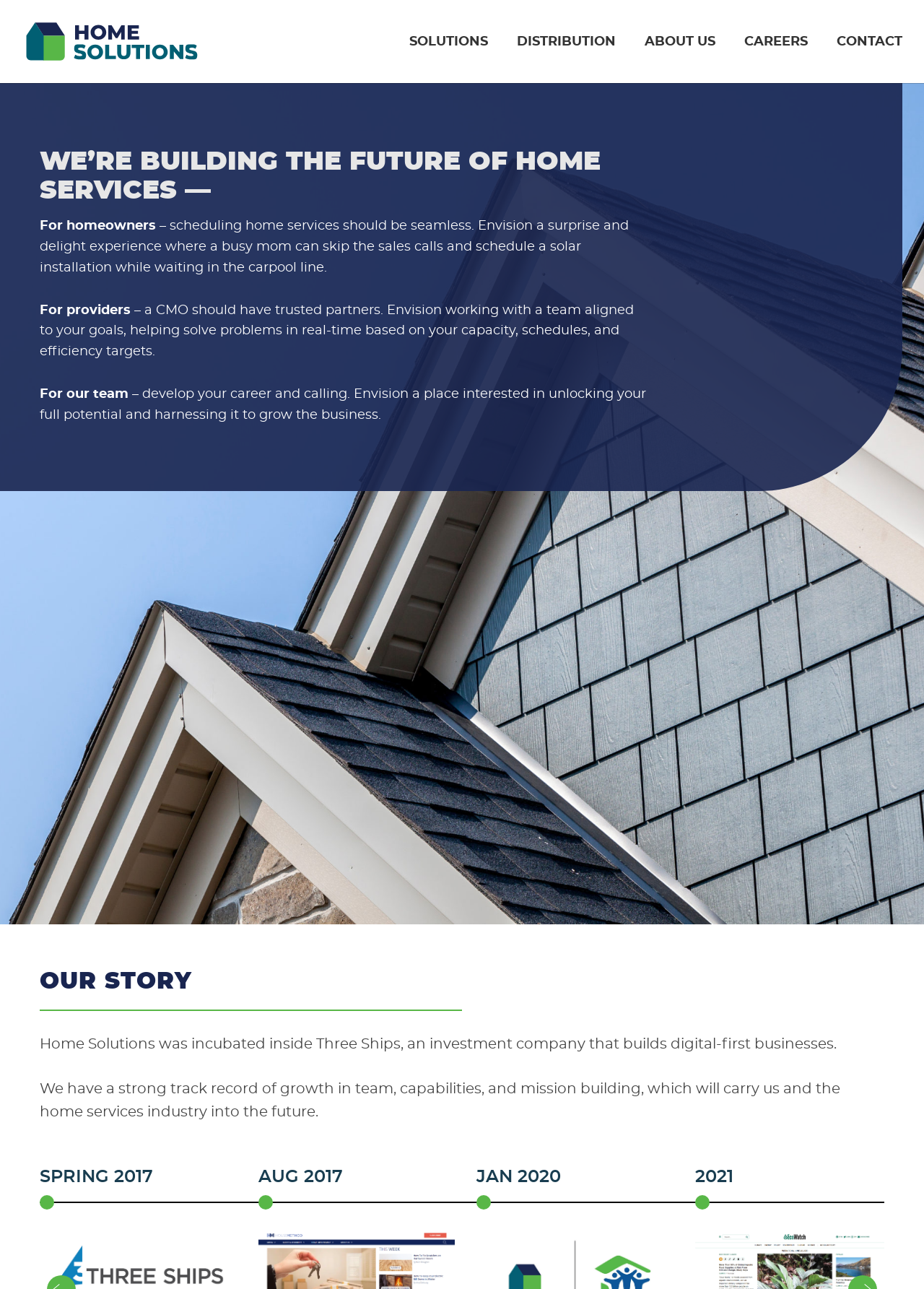Please specify the bounding box coordinates in the format (top-left x, top-left y, bottom-right x, bottom-right y), with all values as floating point numbers between 0 and 1. Identify the bounding box of the UI element described by: About Us

[0.698, 0.0, 0.774, 0.064]